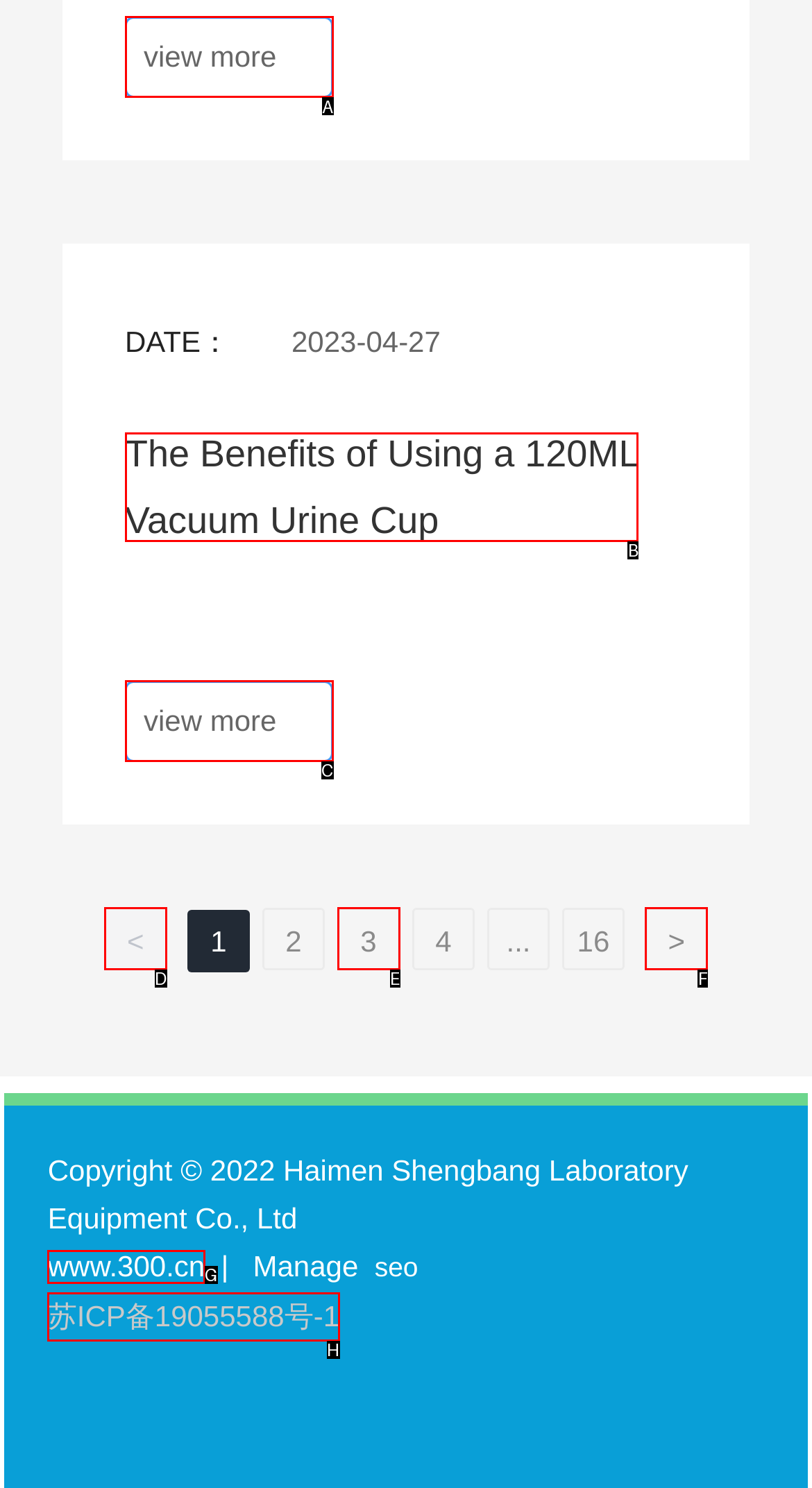Please indicate which option's letter corresponds to the task: read the article about vacuum urine cup by examining the highlighted elements in the screenshot.

B